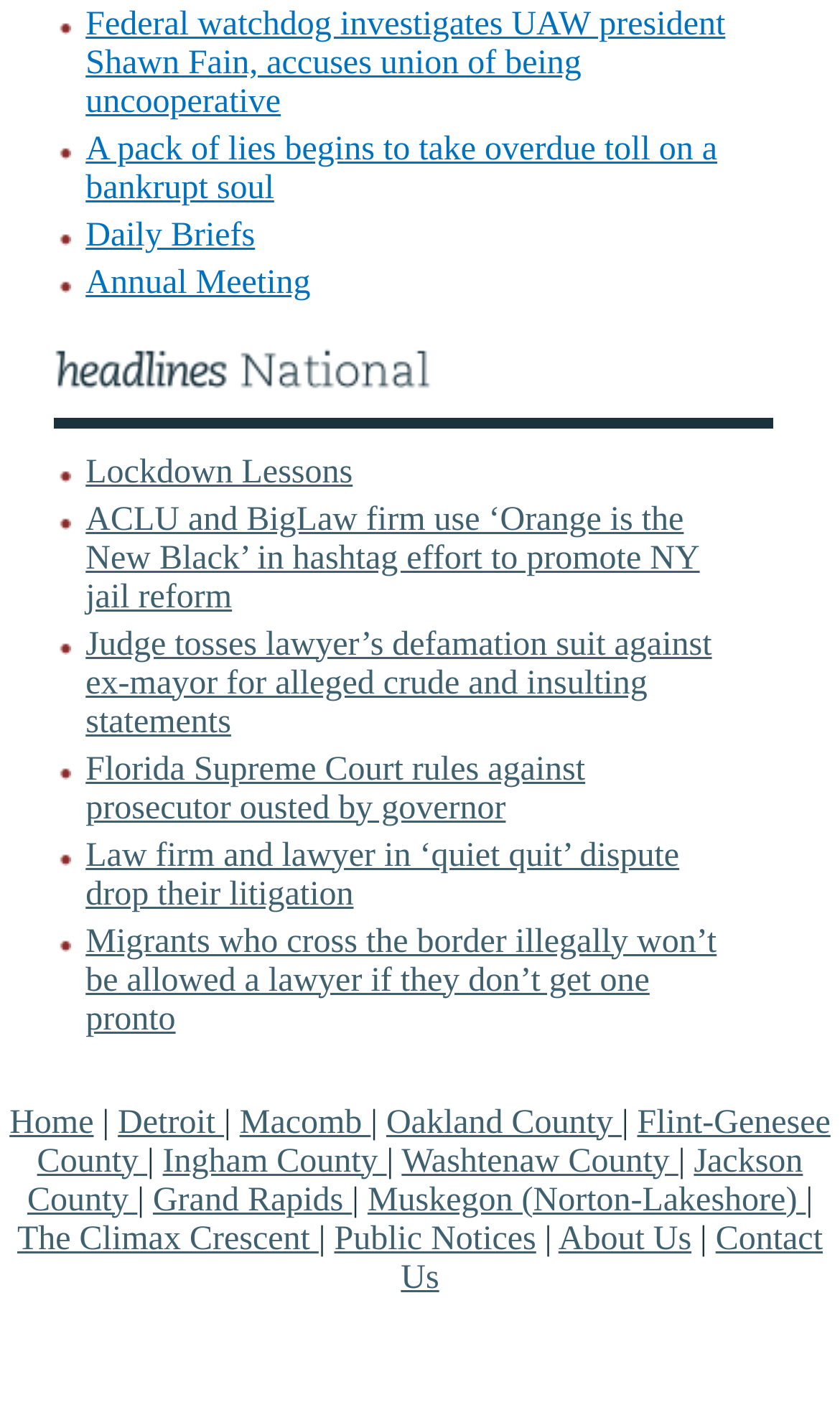Please answer the following question using a single word or phrase: 
What is the last item in the navigation menu?

Contact Us